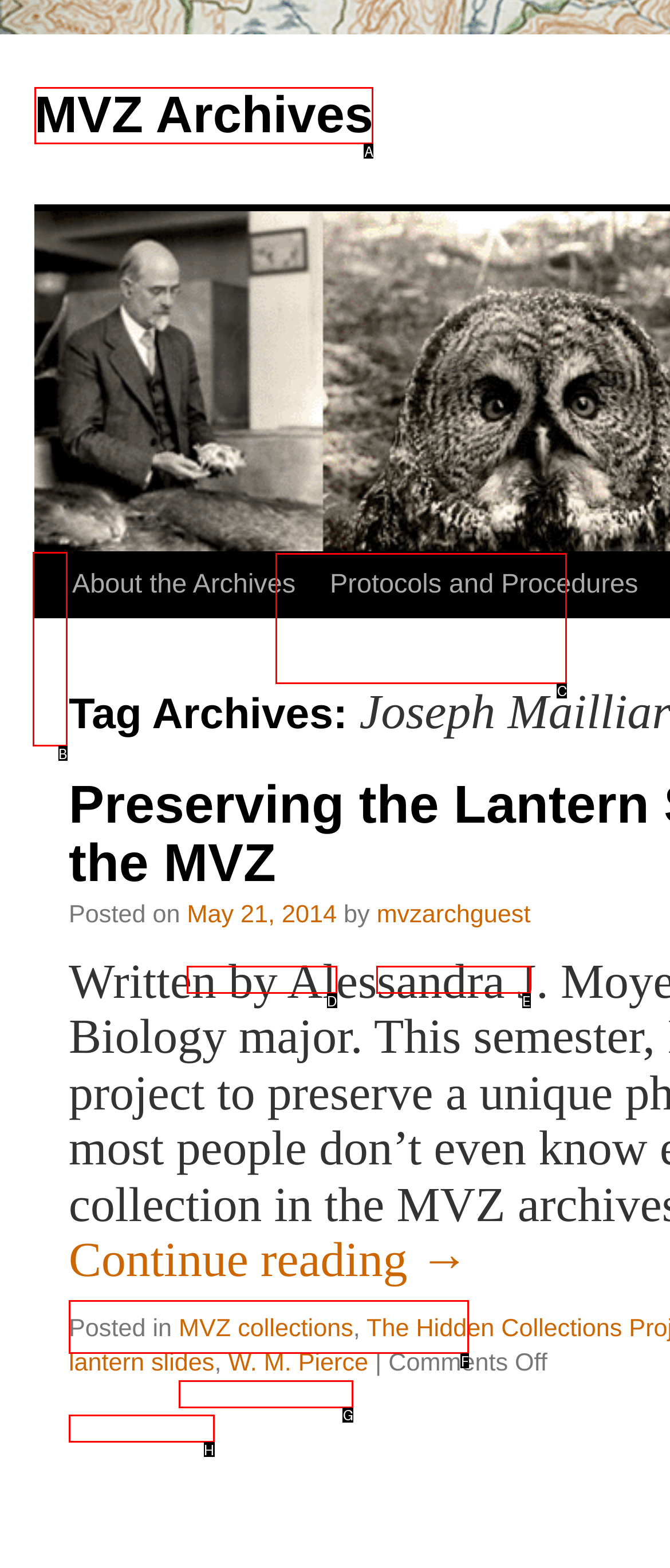For the instruction: Skip to content, determine the appropriate UI element to click from the given options. Respond with the letter corresponding to the correct choice.

B